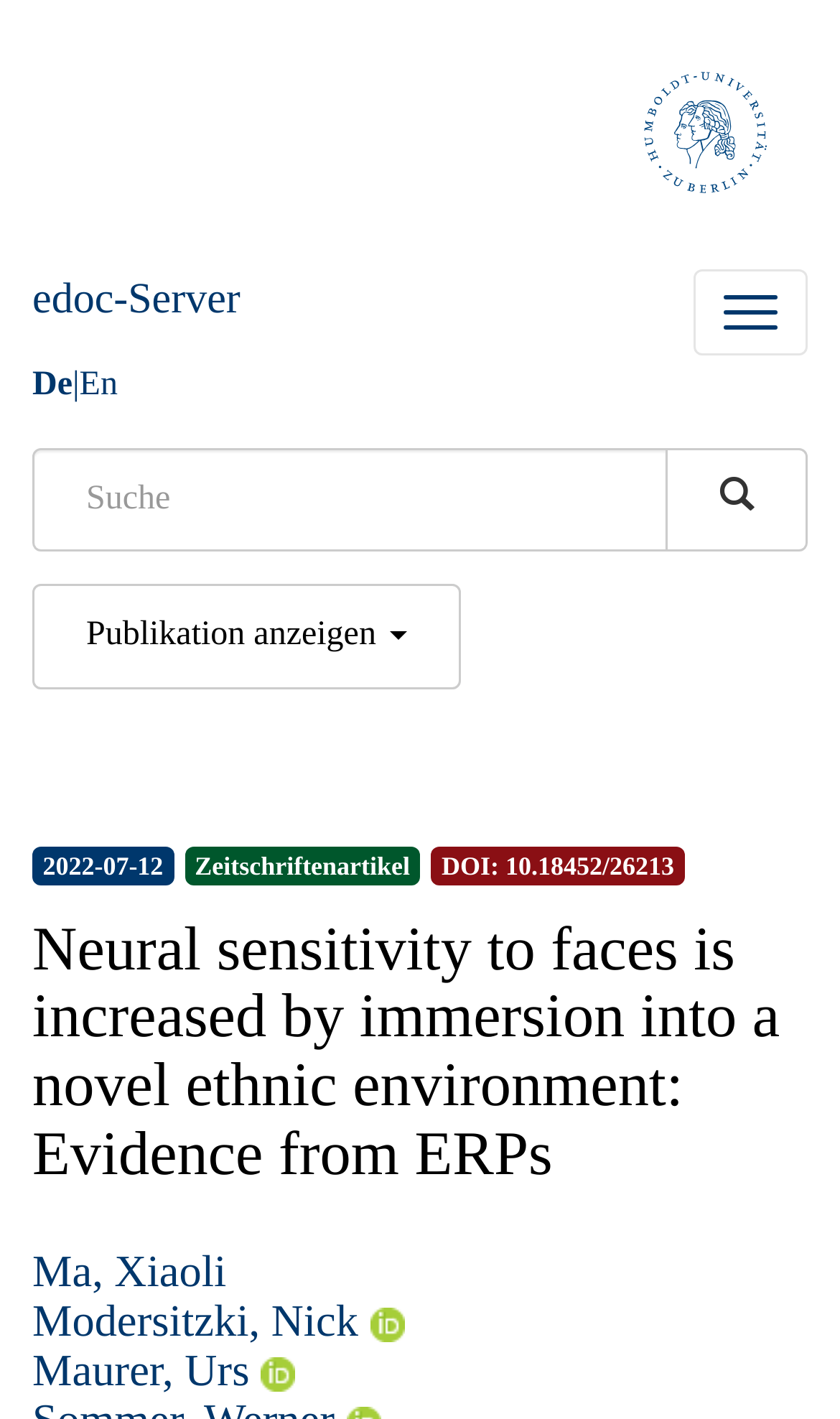Please provide a comprehensive answer to the question based on the screenshot: What is the date of the publication?

The date of the publication is 2022-07-12, as indicated by the StaticText element with the text '2022-07-12'.